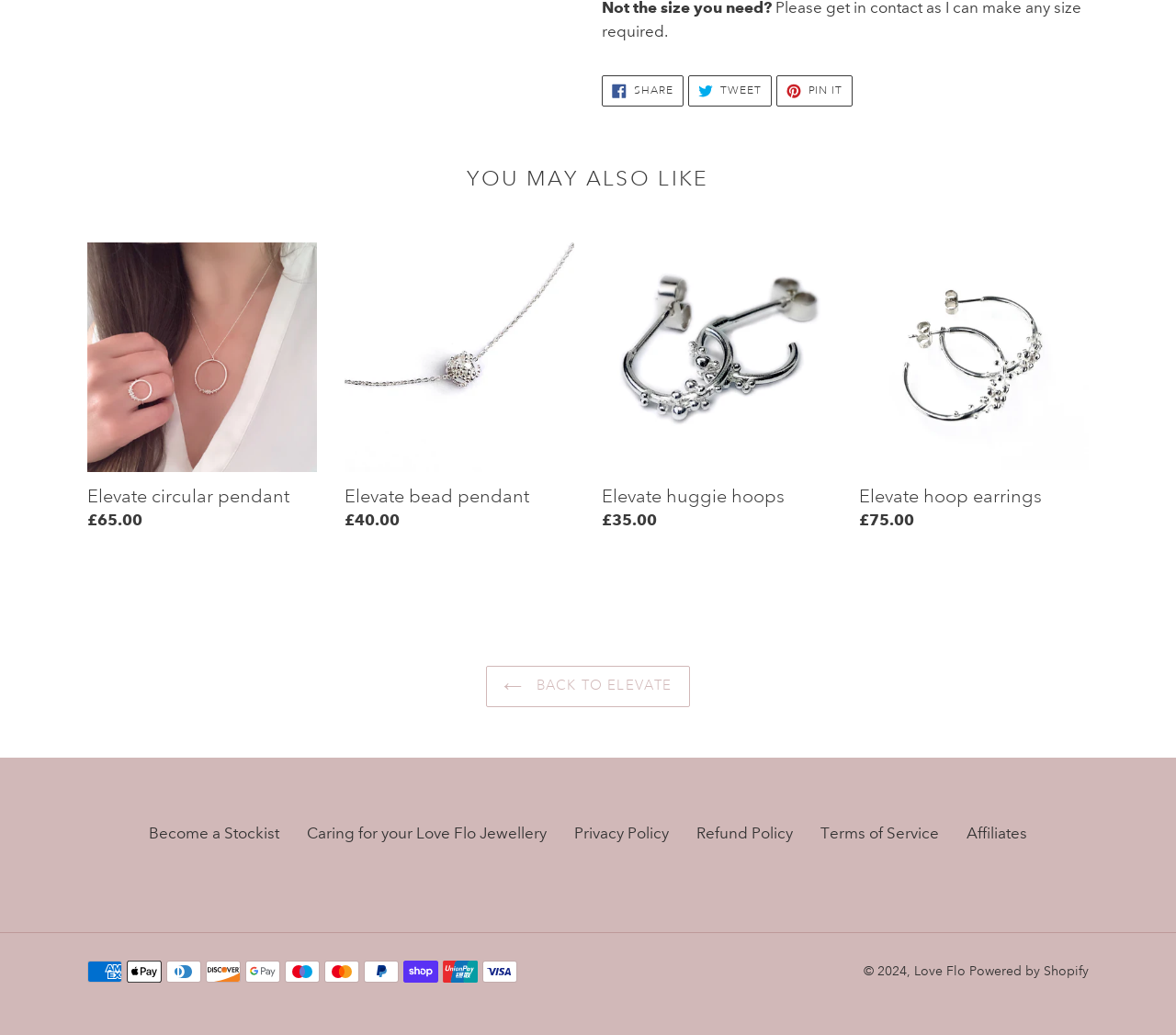Use the details in the image to answer the question thoroughly: 
What is the name of the company?

I found the answer by looking at the bottom of the webpage, where the copyright information is listed. The company name is mentioned as 'Love Flo'.